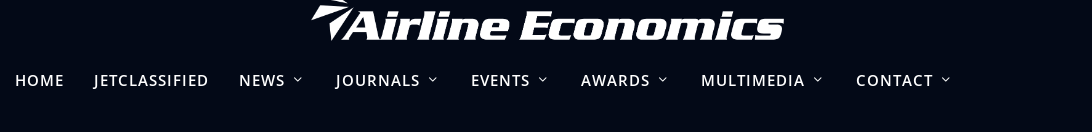Provide a thorough description of the image presented.

The image features a sleek header for "Airline Economics," showcasing the navigation bar of the website. The design prominently displays key sections such as "HOME," "JETCLASSIFIED," "NEWS," "JOURNALS," "EVENTS," "AWARDS," "MULTIMEDIA," and "CONTACT." The use of a dark background enhances the visibility of the white text, creating a modern and professional aesthetic. This layout is designed for easy navigation, allowing visitors to access a wide range of information related to the aviation industry efficiently. The styling reflects the focus on industry insights and updates, making it an essential resource for aviation professionals and enthusiasts alike.